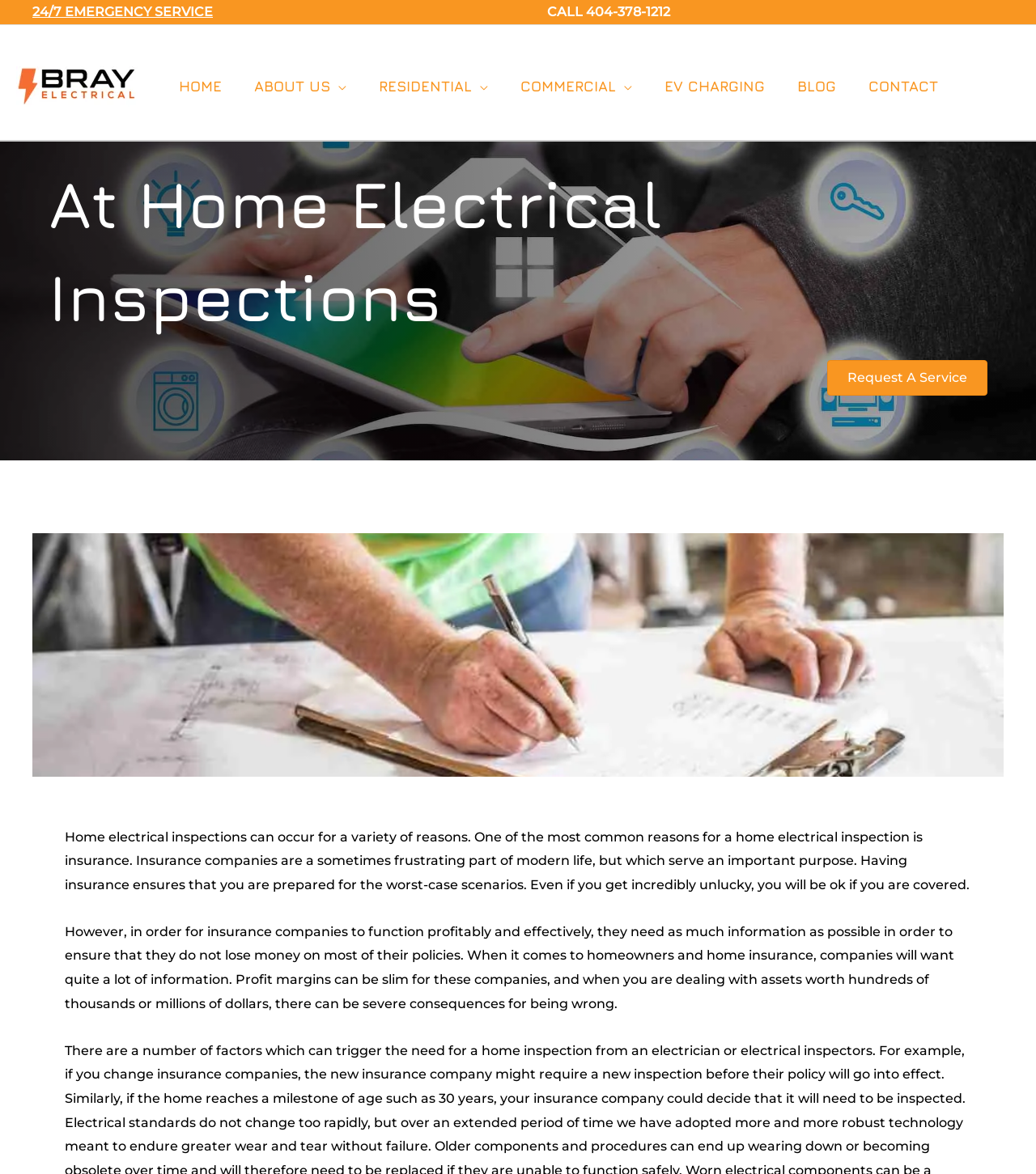What can be requested from the webpage?
Please use the image to deliver a detailed and complete answer.

I saw a button that says 'Request A Service' at the middle section of the webpage, which implies that users can request a service from the company.